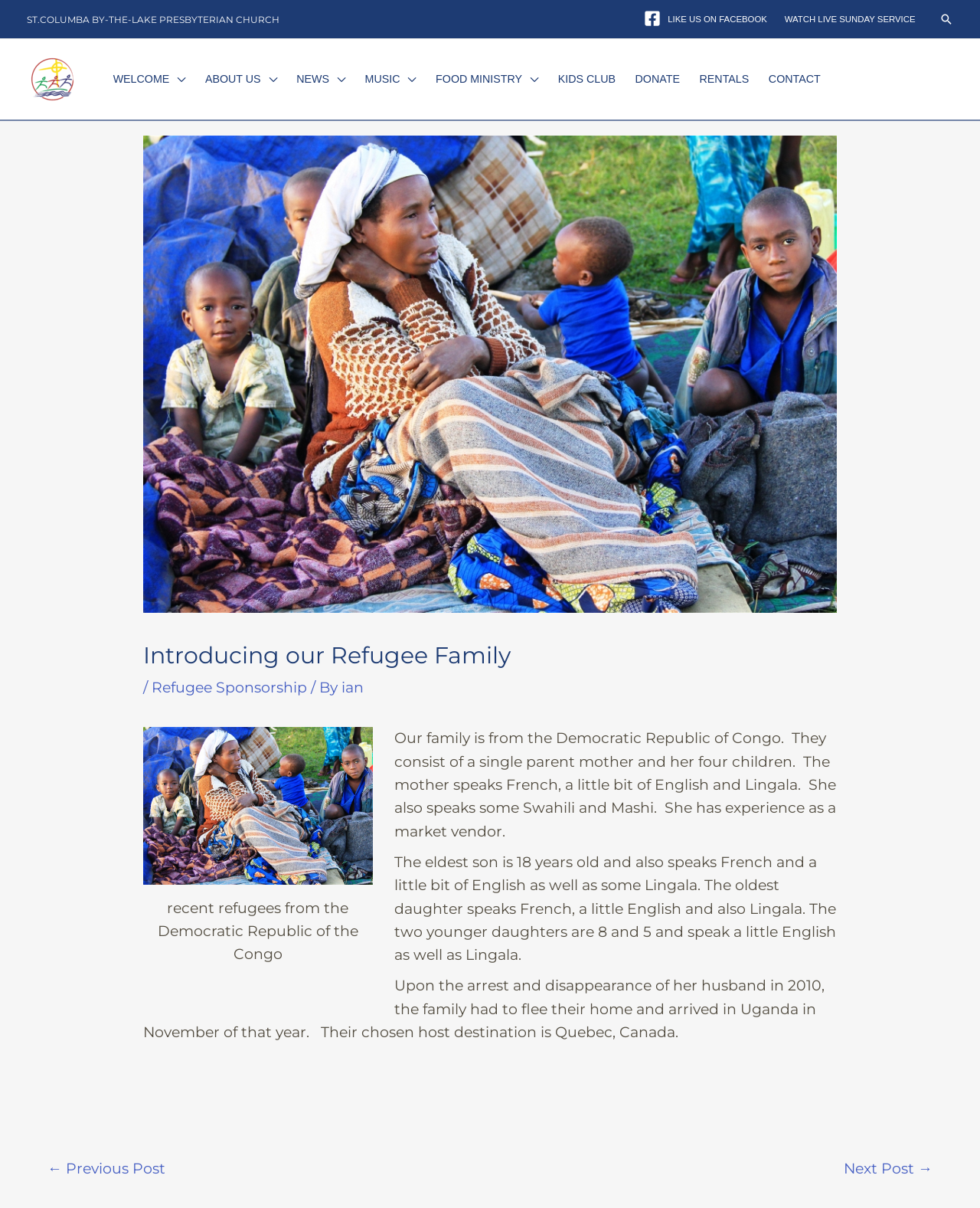What is the name of the church?
Refer to the image and give a detailed answer to the query.

I found the answer by looking at the link with the text 'ST.COLUMBA BY-THE-LAKE PRESBYTERIAN CHURCH' at the top of the webpage, which suggests that it is the name of the church.